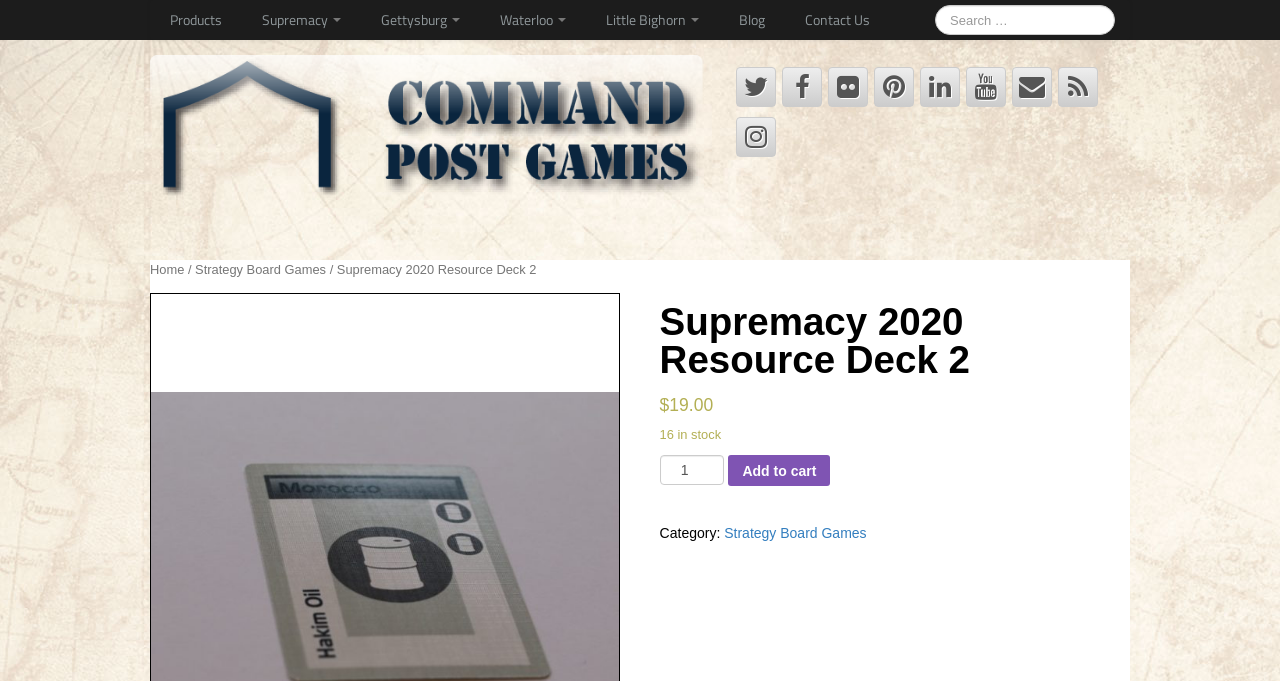Specify the bounding box coordinates of the area to click in order to follow the given instruction: "Change product quantity."

[0.515, 0.668, 0.566, 0.712]